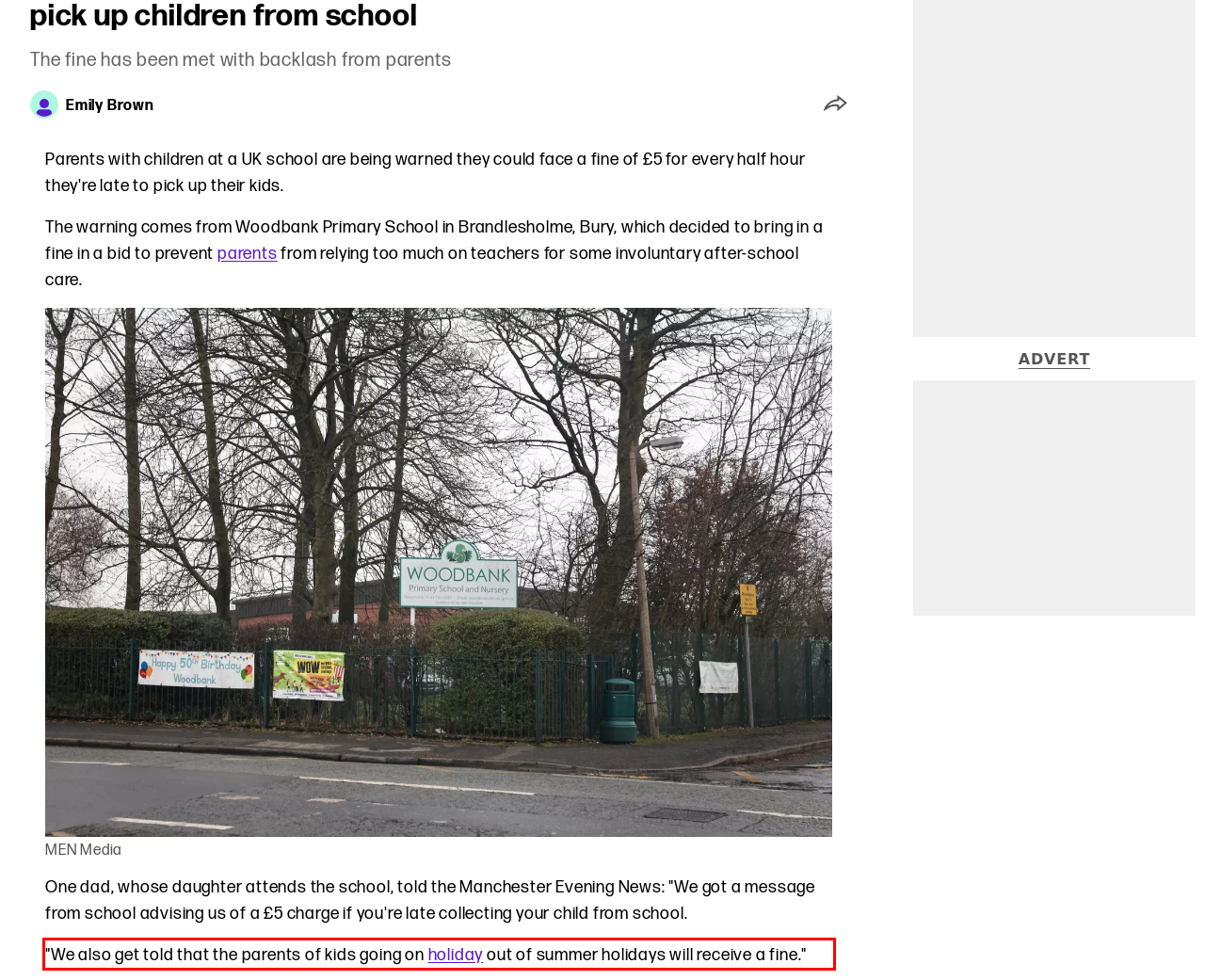Using the webpage screenshot, recognize and capture the text within the red bounding box.

"We also get told that the parents of kids going on holiday out of summer holidays will receive a fine."